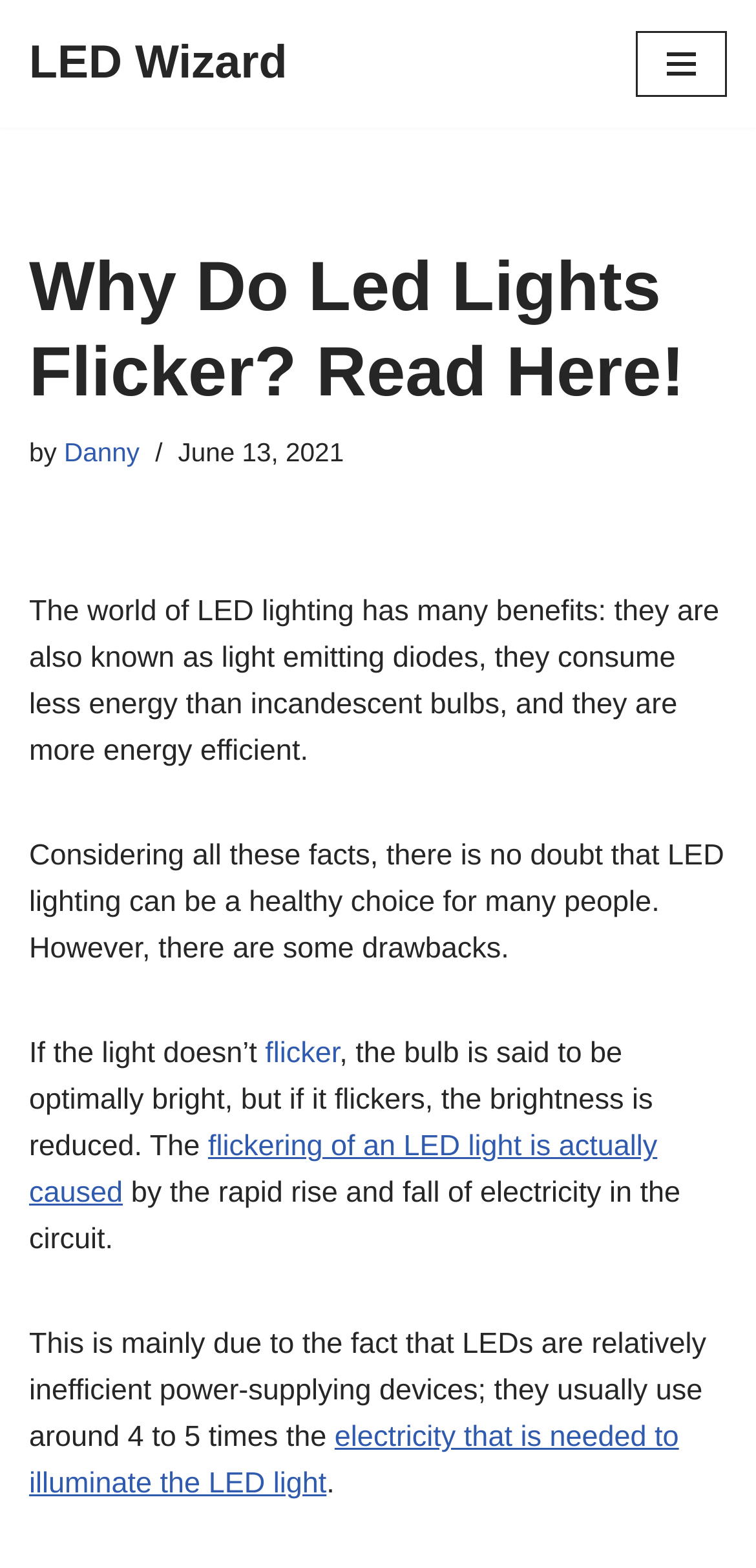Locate the bounding box of the UI element described in the following text: "Skip to content".

[0.0, 0.04, 0.077, 0.064]